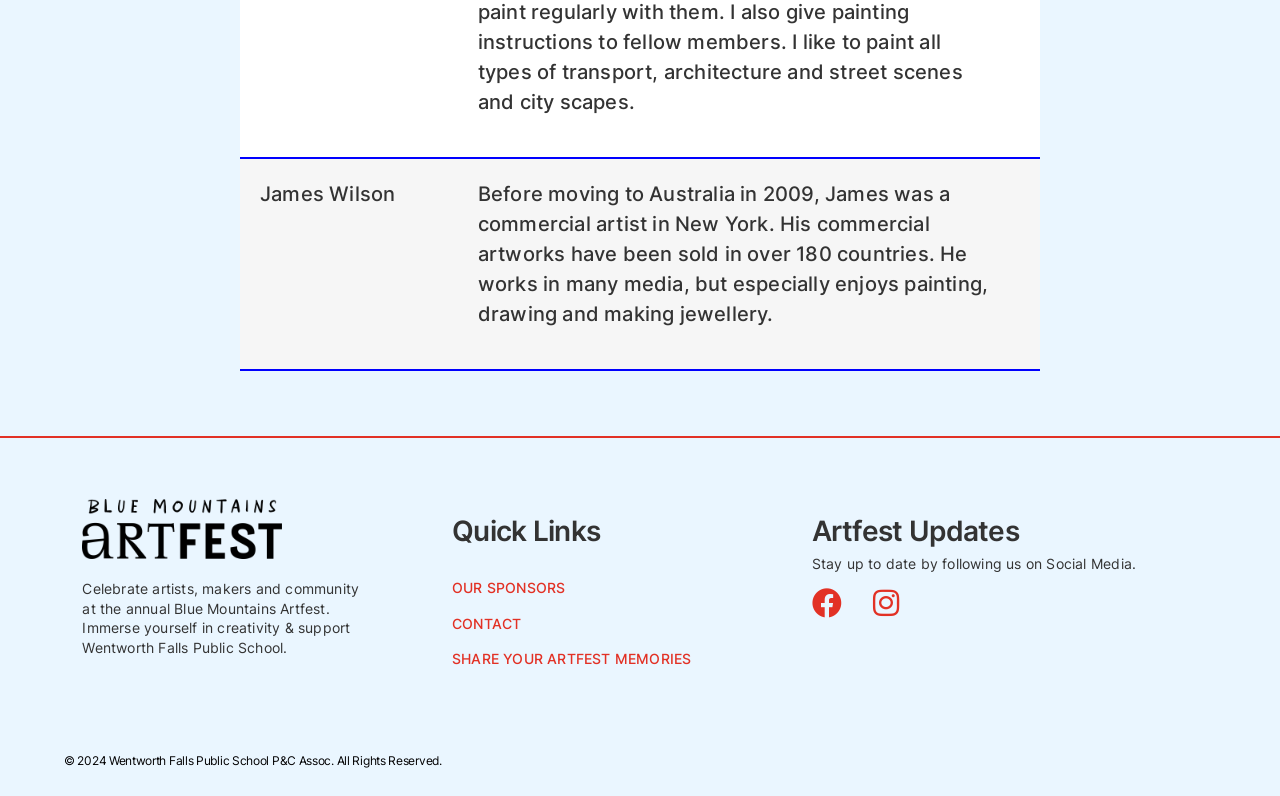From the image, can you give a detailed response to the question below:
What year is the copyright of the webpage?

The answer can be found in the StaticText element at the bottom of the webpage with the text '© 2024 Wentworth Falls Public School P&C Assoc. All Rights Reserved.'